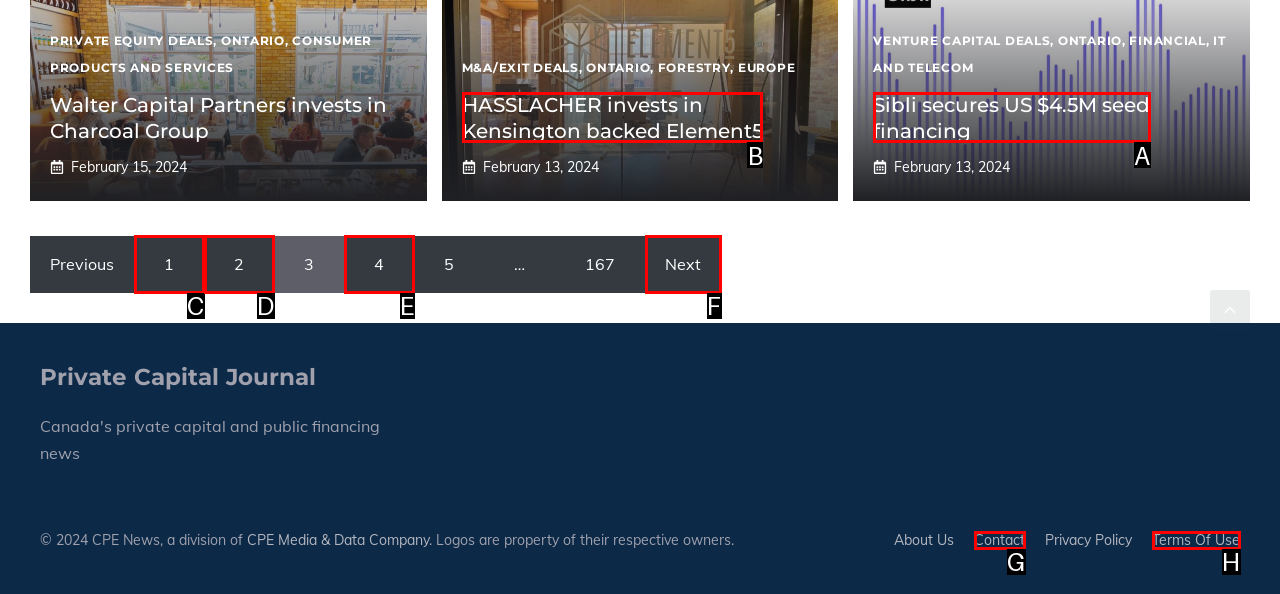Select the HTML element that should be clicked to accomplish the task: Read about 'HASSLACHER invests in Kensington backed Element5' Reply with the corresponding letter of the option.

B